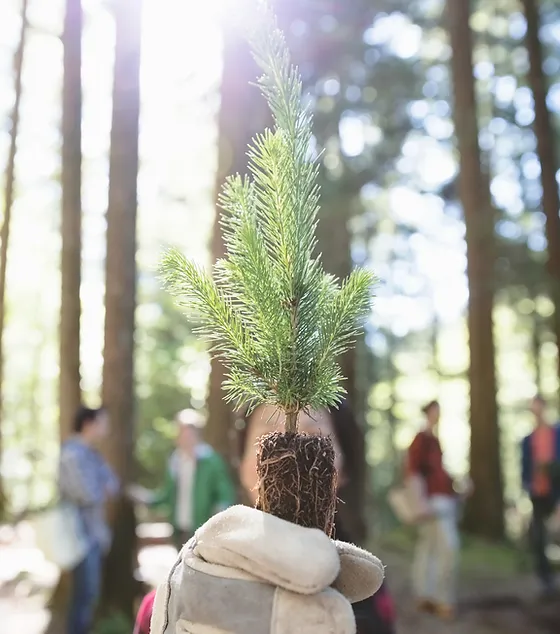What is the purpose of the community effort in the background?
Provide an in-depth answer to the question, covering all aspects.

The caption suggests that the blurred figures of people in the background are engaging in activities related to reforestation or environmental conservation, which is in line with the spirit of the Hands for Nature Project that aims to combat pollution and promote a greener planet.